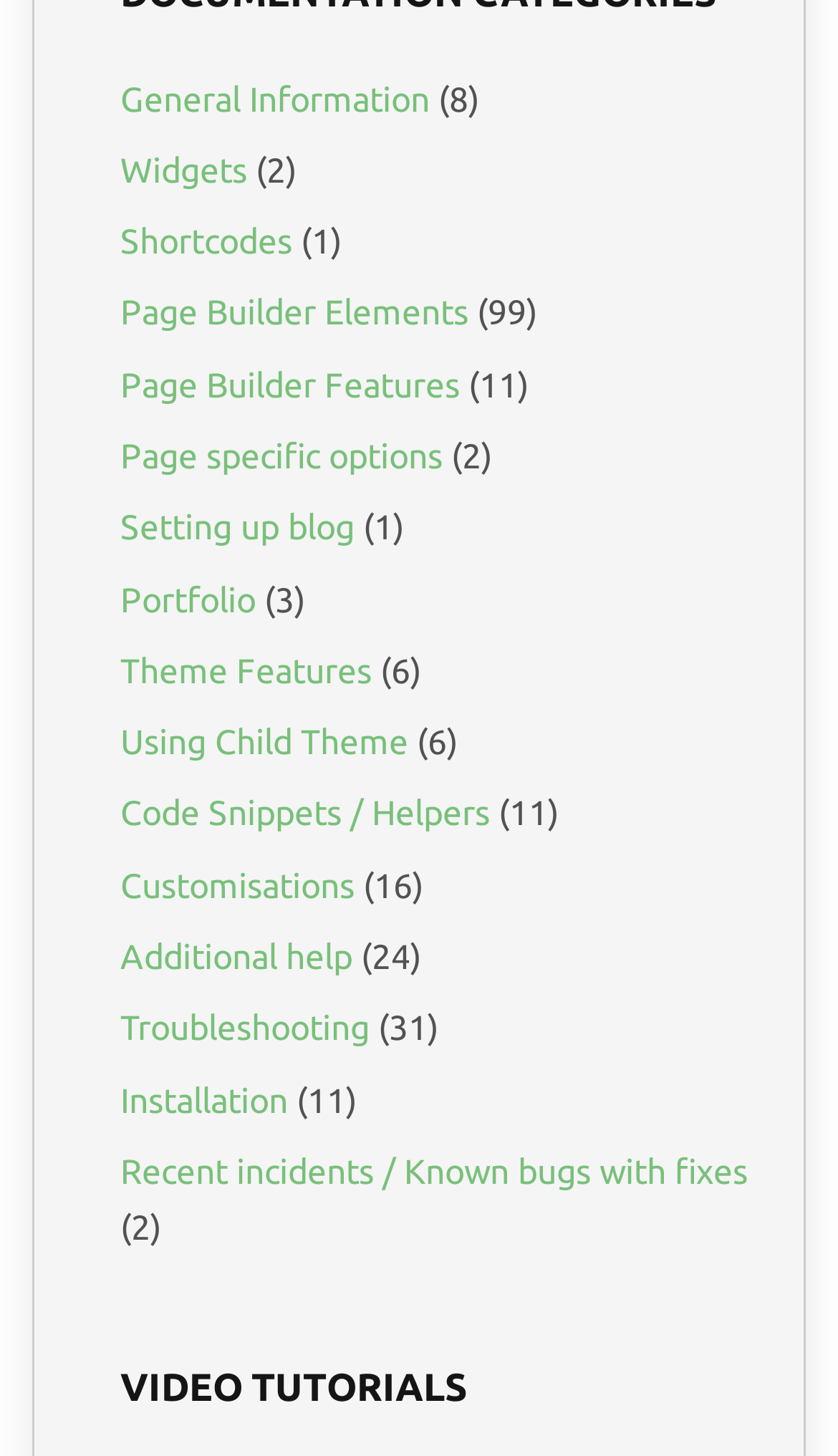Based on the image, please elaborate on the answer to the following question:
How many StaticText elements are there on the webpage?

There are 15 StaticText elements on the webpage, each corresponding to a number in parentheses next to a link. These StaticText elements are scattered throughout the webpage, providing additional information about each link.